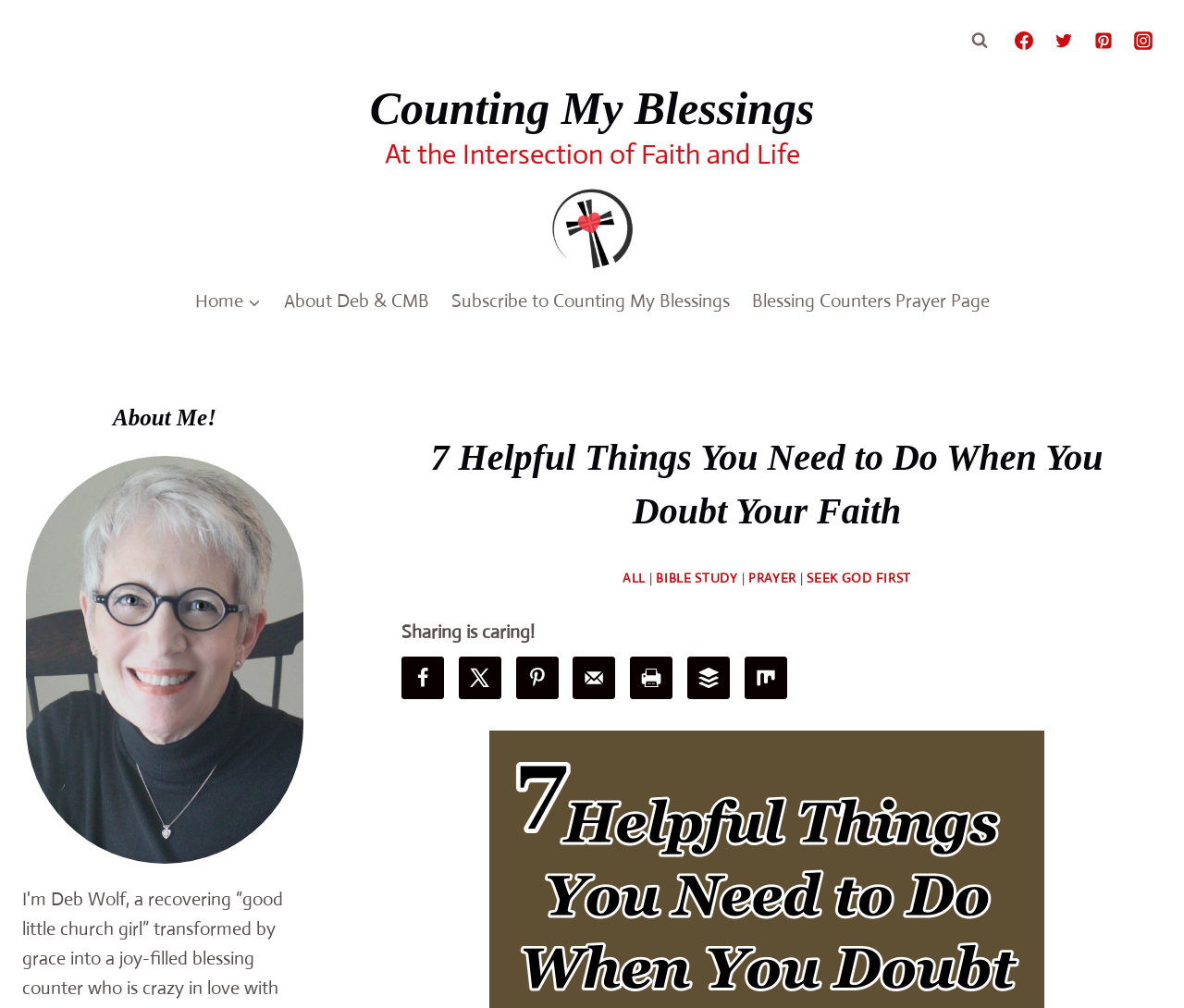What is the name of the website?
Answer the question with detailed information derived from the image.

I looked at the top section of the webpage and found the website's name mentioned as 'Counting My Blessings'.